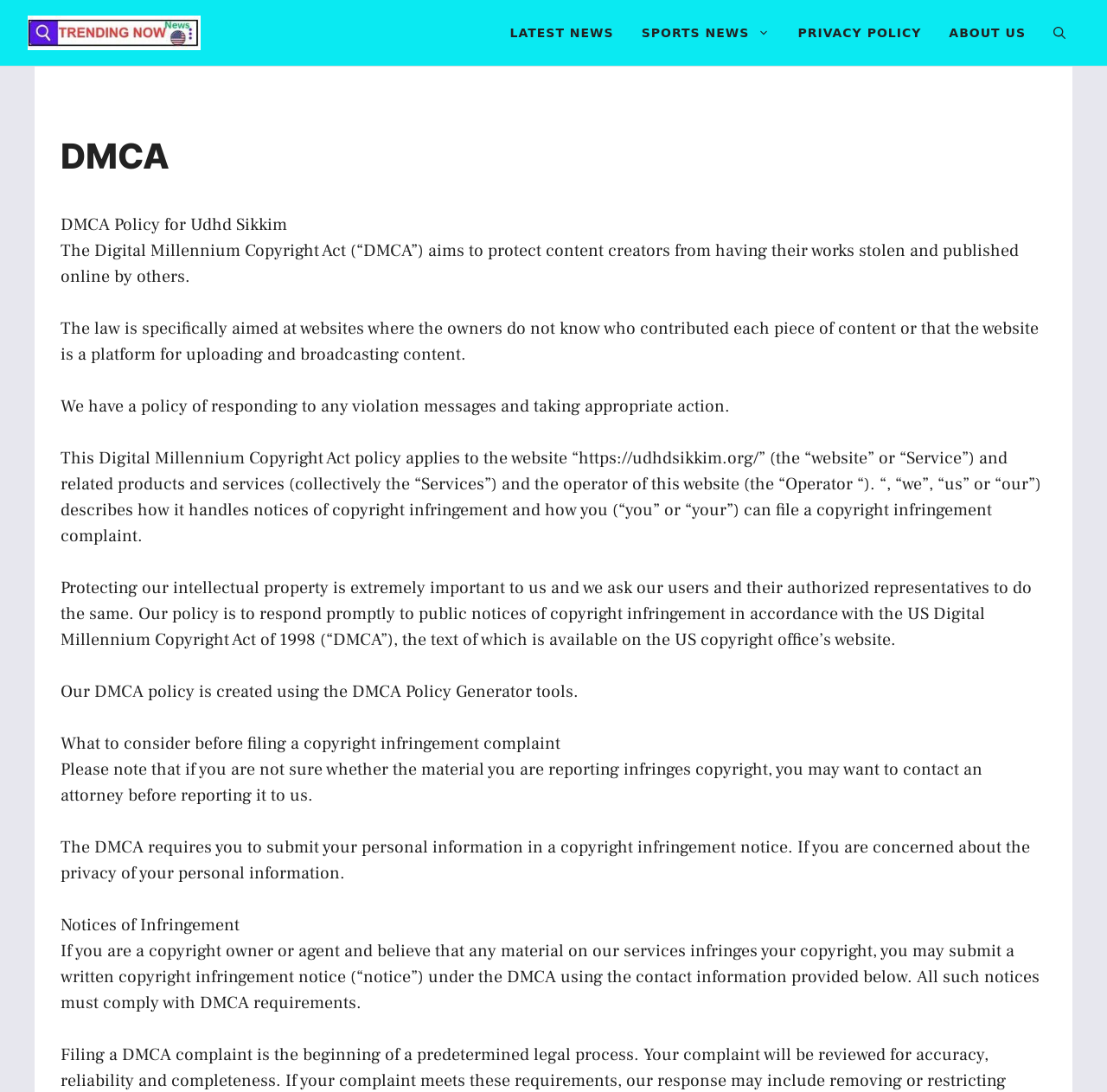What is the purpose of the DMCA?
Using the visual information, respond with a single word or phrase.

Protect content creators